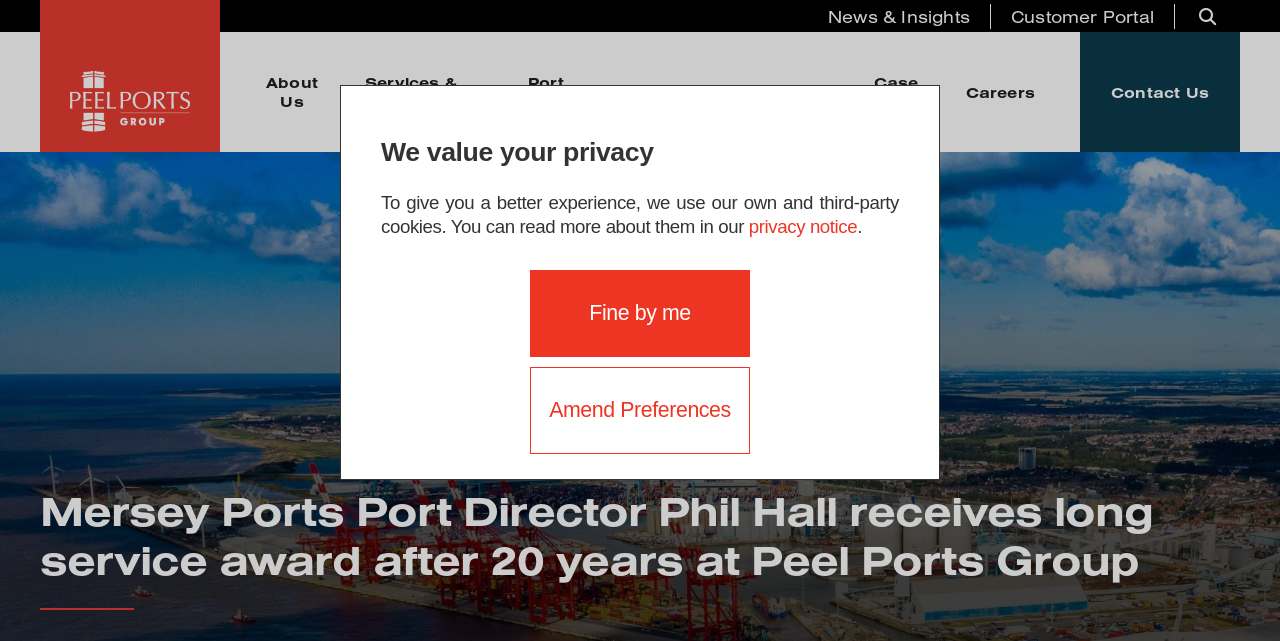With reference to the screenshot, provide a detailed response to the question below:
What is the name of the section that has links to Environment, Net Zero 2040, and others?

I found the section by looking at the links on the webpage and noticing that they are all related to sustainability. The section is labeled as 'Sustainability'.